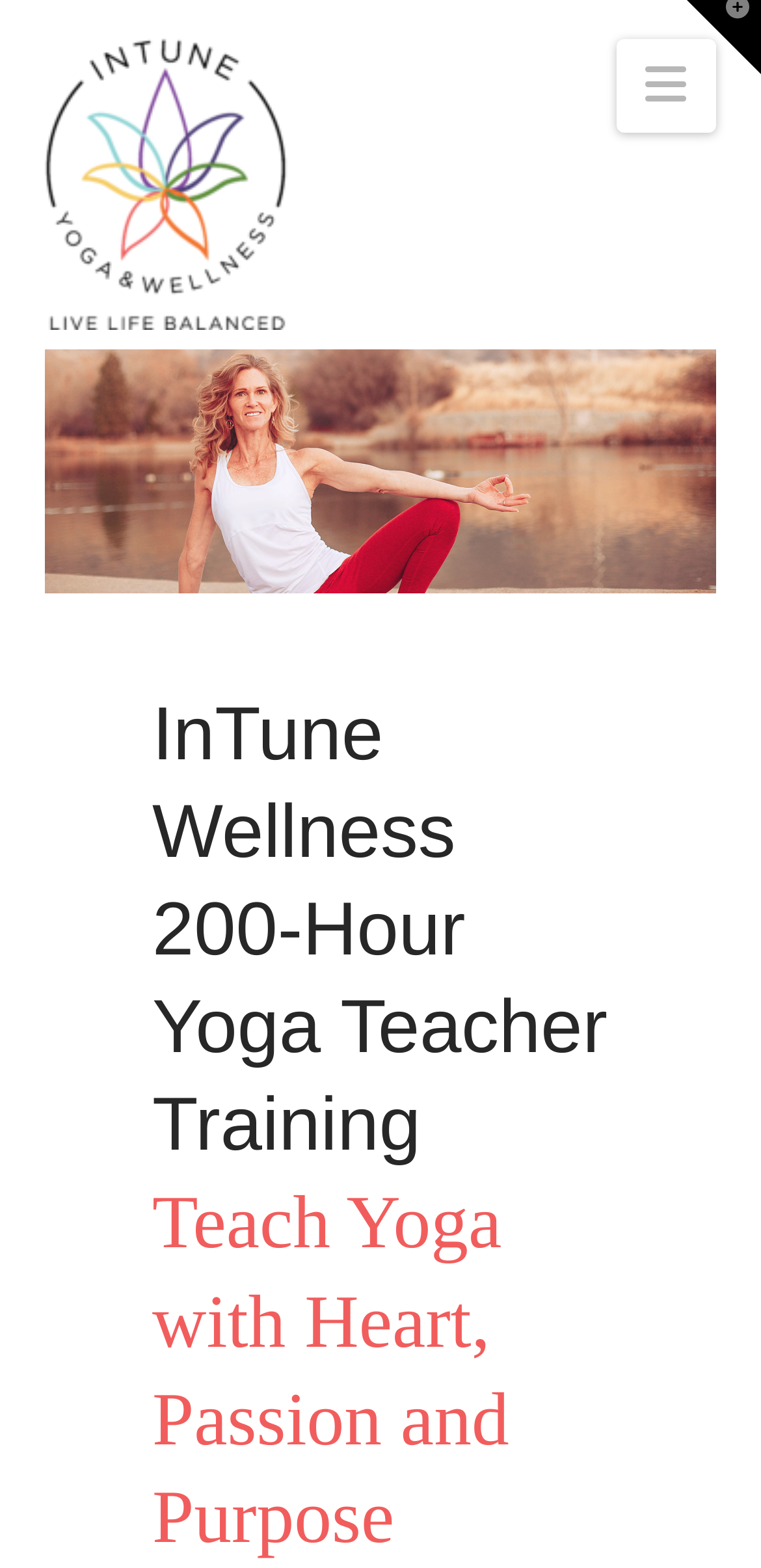Based on the element description aria-label="Menu", identify the bounding box of the UI element in the given webpage screenshot. The coordinates should be in the format (top-left x, top-left y, bottom-right x, bottom-right y) and must be between 0 and 1.

None